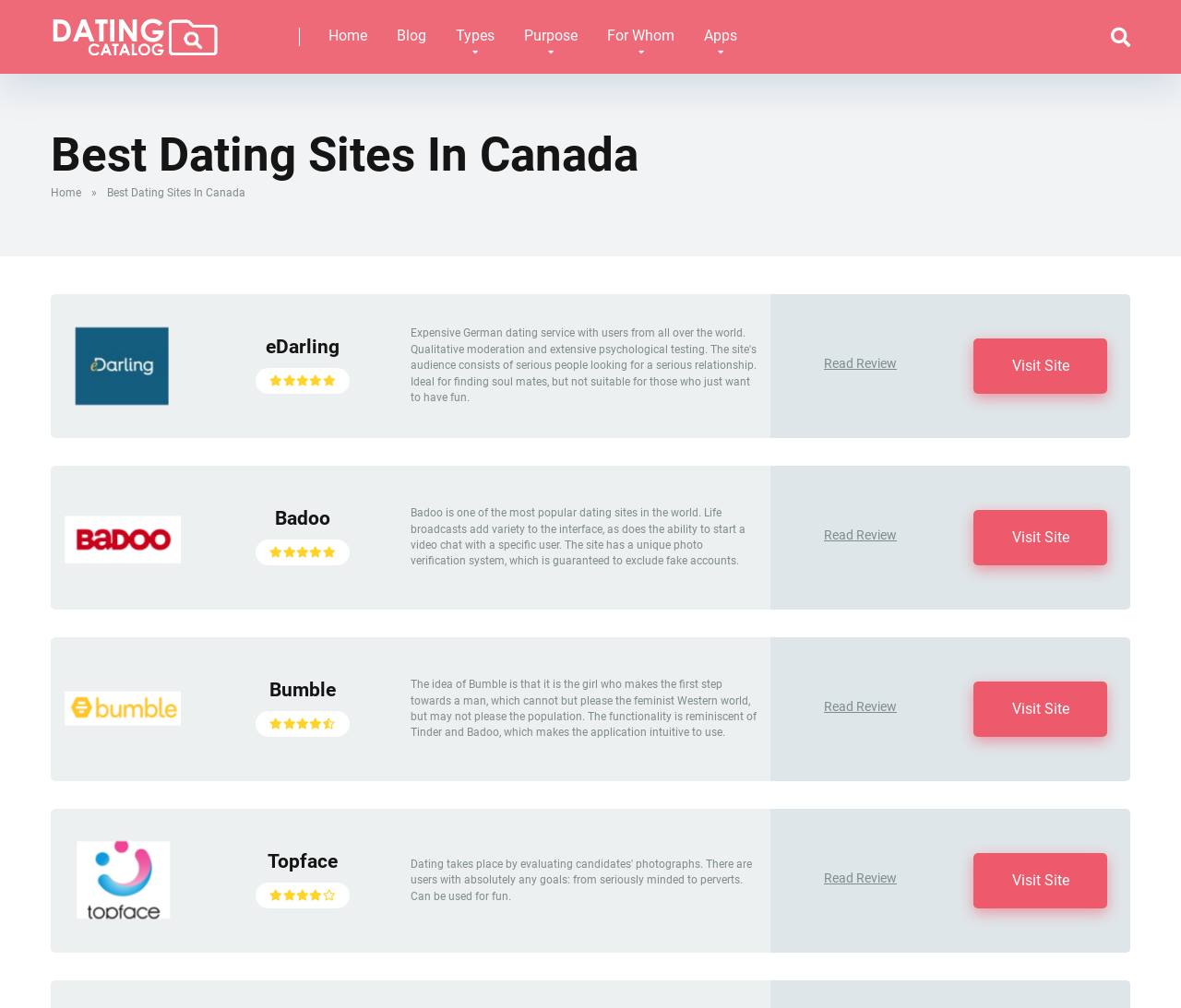How many dating sites are listed on this webpage?
Examine the image closely and answer the question with as much detail as possible.

To find the number of dating sites listed, I counted the number of links with images and descriptions. There are four dating sites listed: eDarling, Badoo, Bumble, and Topface.